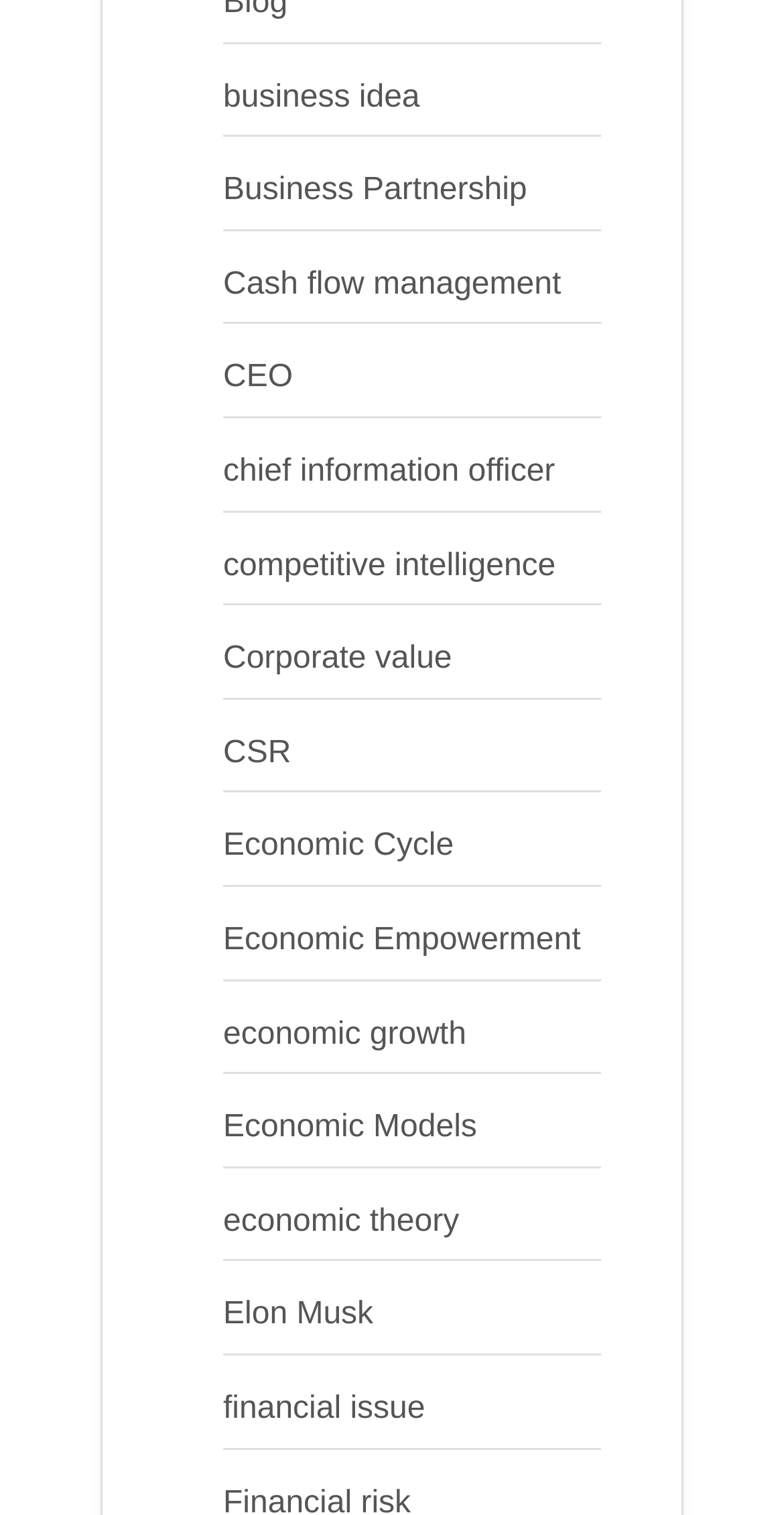Determine the bounding box coordinates in the format (top-left x, top-left y, bottom-right x, bottom-right y). Ensure all values are floating point numbers between 0 and 1. Identify the bounding box of the UI element described by: CSR

[0.285, 0.486, 0.371, 0.508]